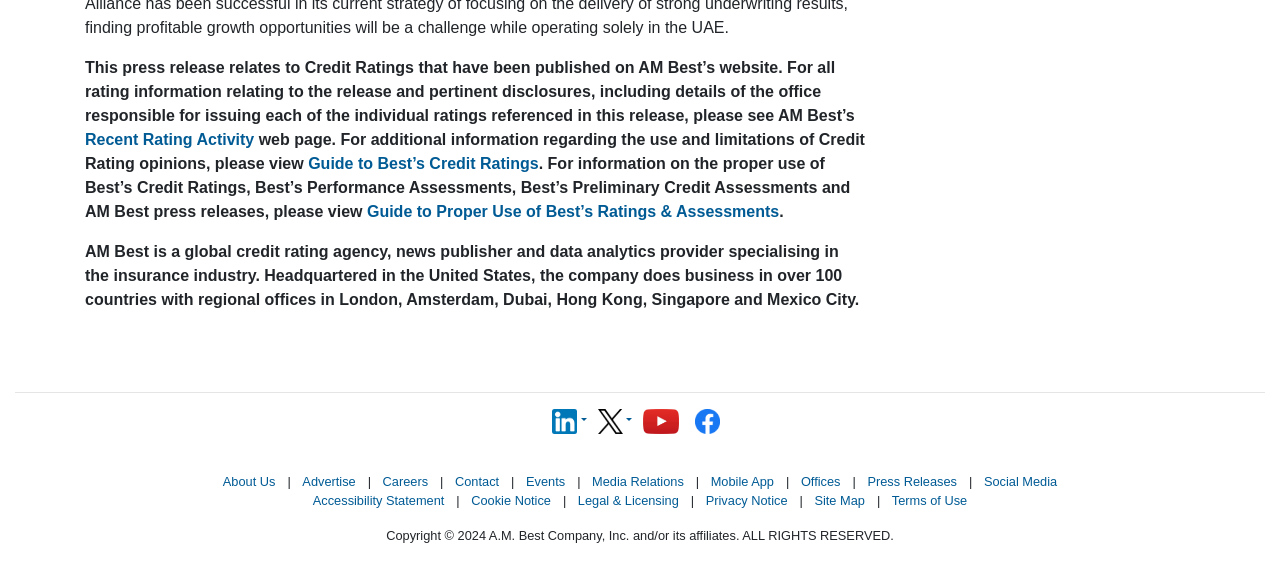Identify the bounding box coordinates of the part that should be clicked to carry out this instruction: "View Press Releases".

[0.678, 0.843, 0.748, 0.87]